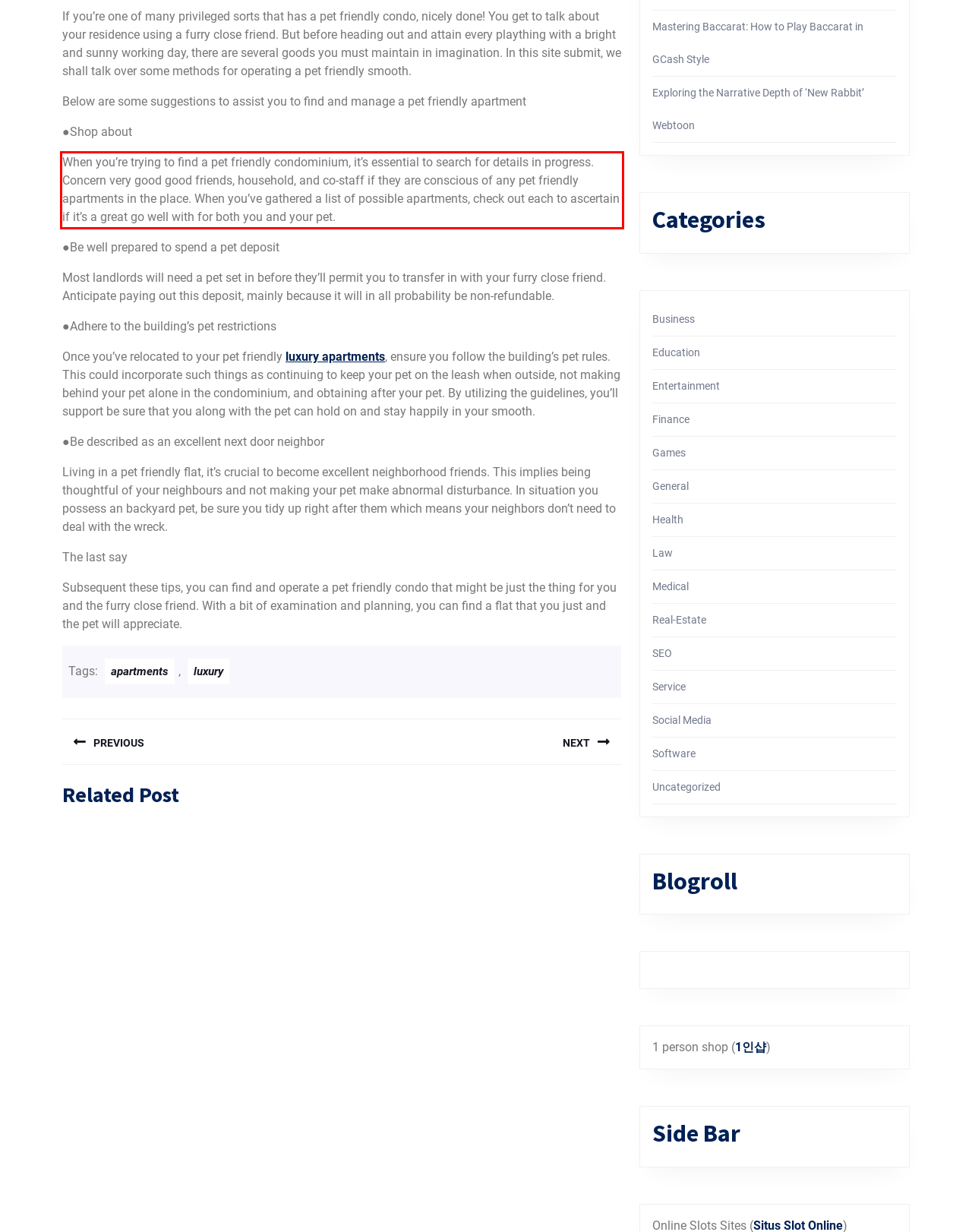You are given a screenshot with a red rectangle. Identify and extract the text within this red bounding box using OCR.

When you’re trying to find a pet friendly condominium, it’s essential to search for details in progress. Concern very good good friends, household, and co-staff if they are conscious of any pet friendly apartments in the place. When you’ve gathered a list of possible apartments, check out each to ascertain if it’s a great go well with for both you and your pet.